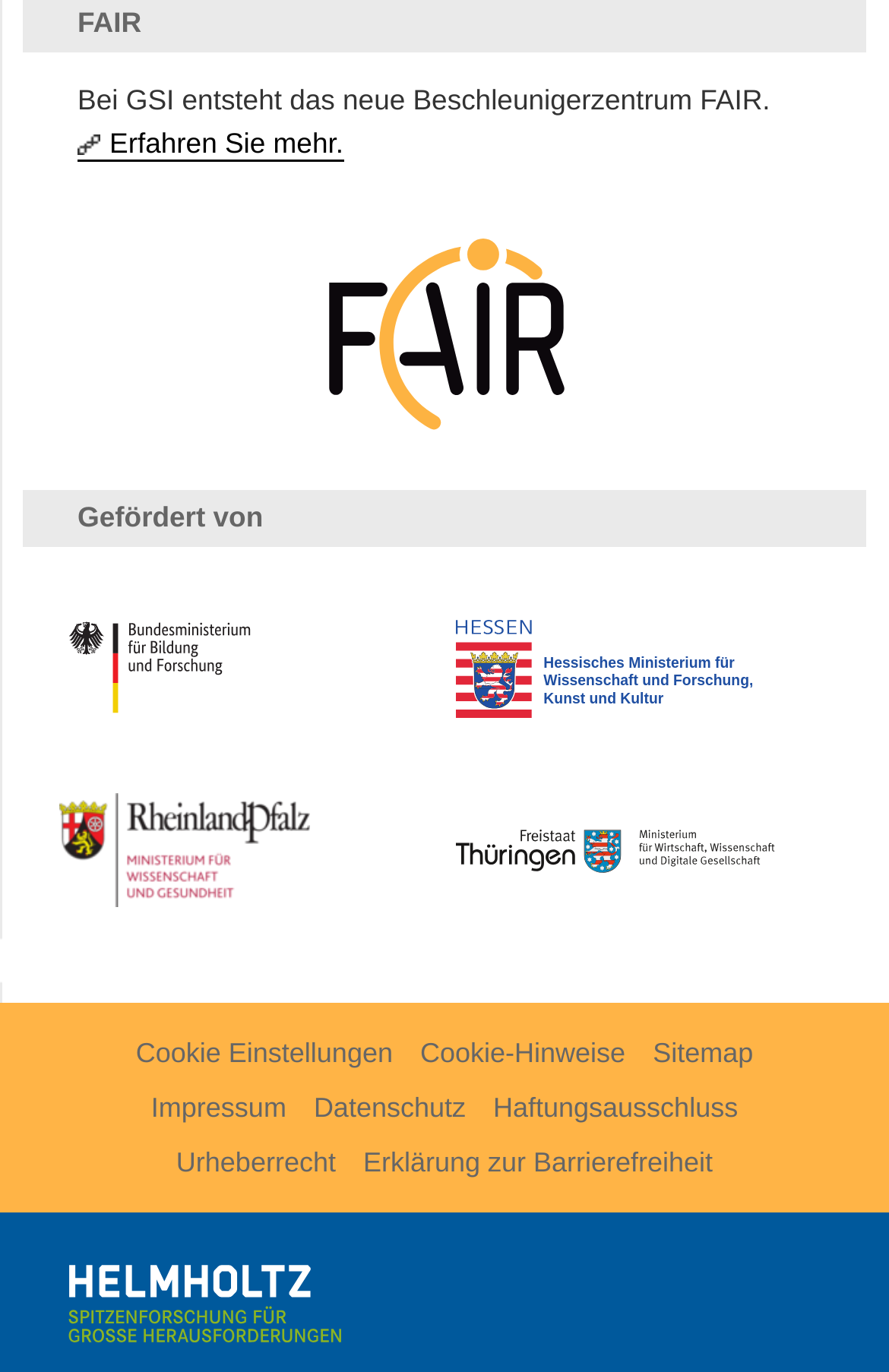Please determine the bounding box coordinates for the UI element described as: "Erfahren Sie mehr.".

[0.087, 0.092, 0.386, 0.117]